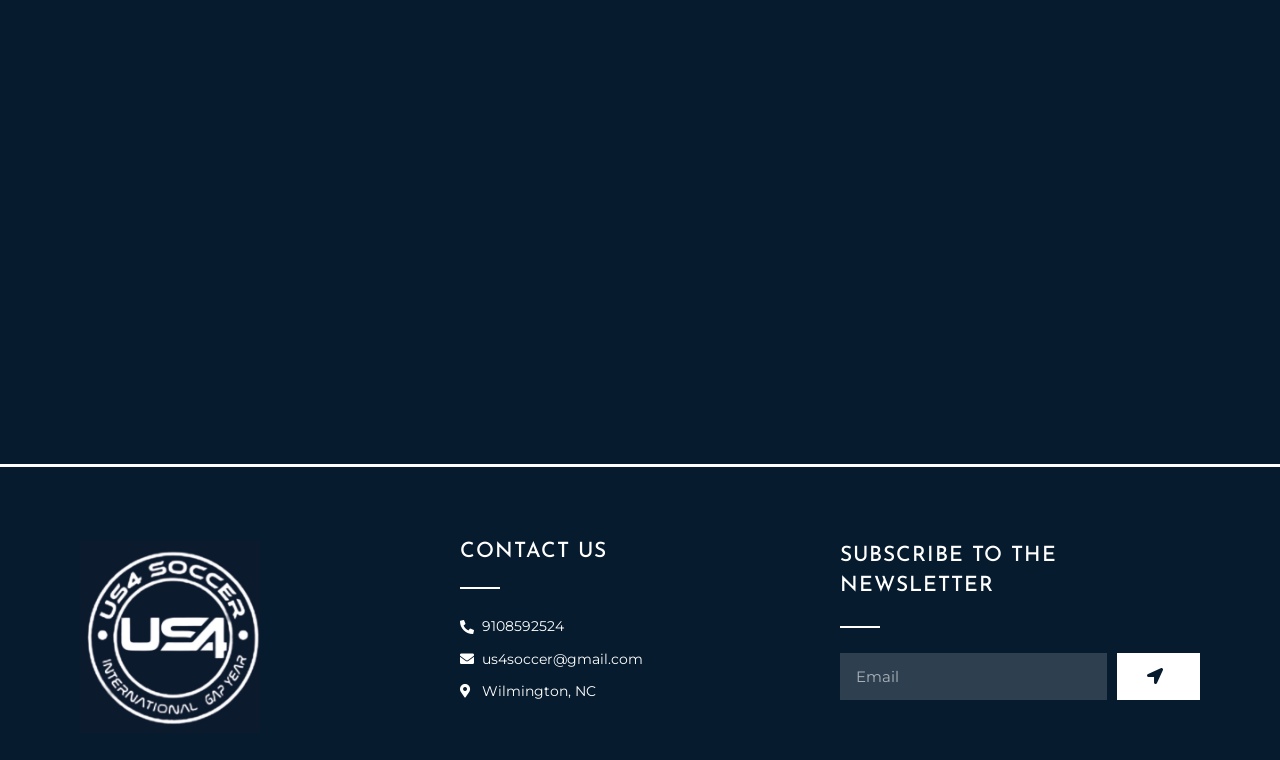How many links are there in the top section?
From the details in the image, provide a complete and detailed answer to the question.

The top section of the webpage contains two links, both of which are images with the text 'US4 SOCCER'. These links are located side by side and have similar bounding box coordinates, indicating that they are in the same section.